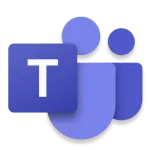Elaborate on the various elements present in the image.

The image displays the Microsoft Teams logo, featuring a stylized letter "T" alongside abstract human figure icons, all rendered in shades of purple. This logo symbolizes collaboration and communication, embodying the essence of Microsoft Teams as a platform designed for teamwork, chat, video meetings, and file sharing. It emphasizes Microsoft's commitment to enhancing productivity and connectivity among users, making it a vital tool in both educational and professional environments.